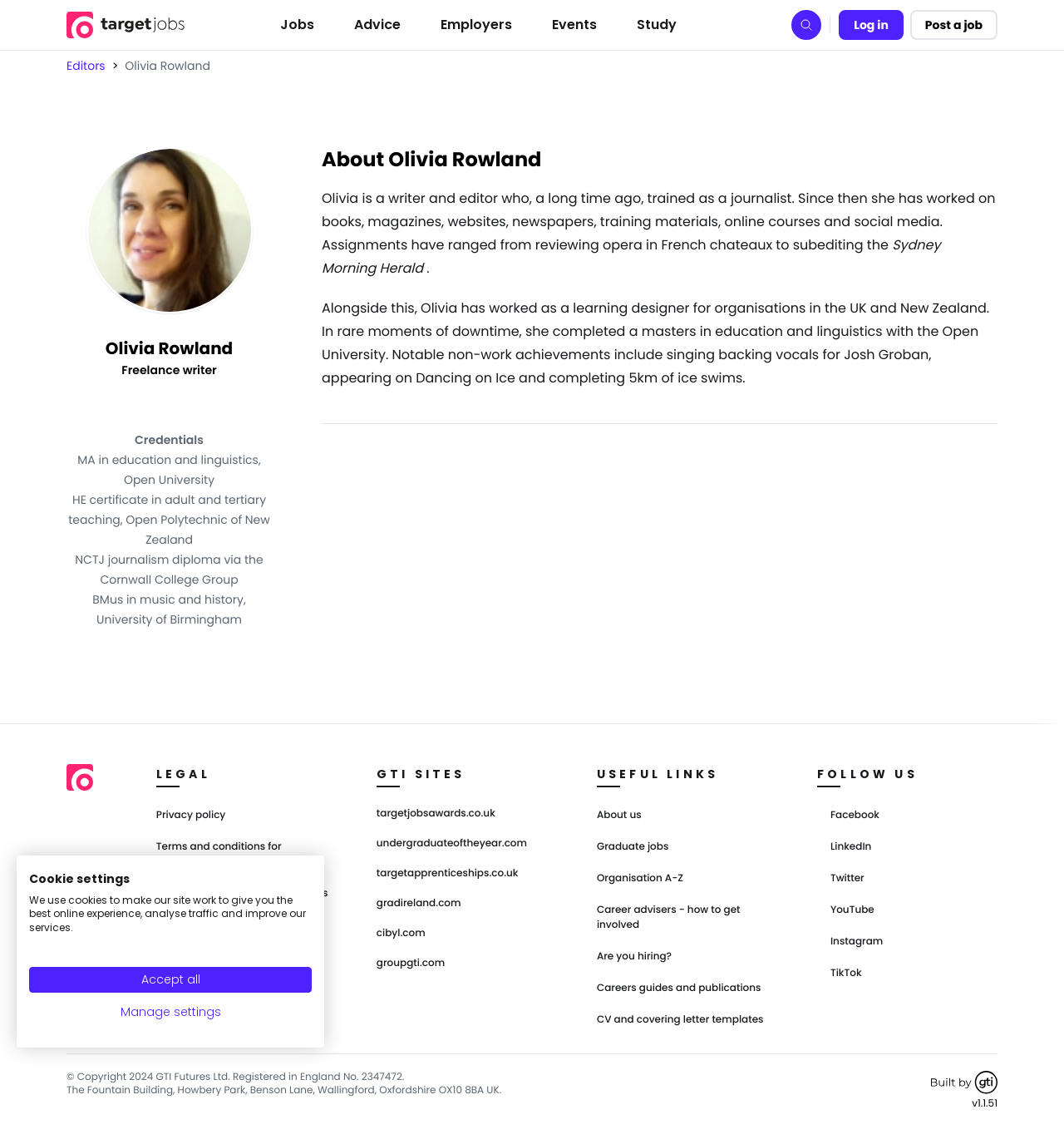Provide the bounding box coordinates for the UI element that is described as: "Terms and conditions for employers".

[0.147, 0.734, 0.264, 0.759]